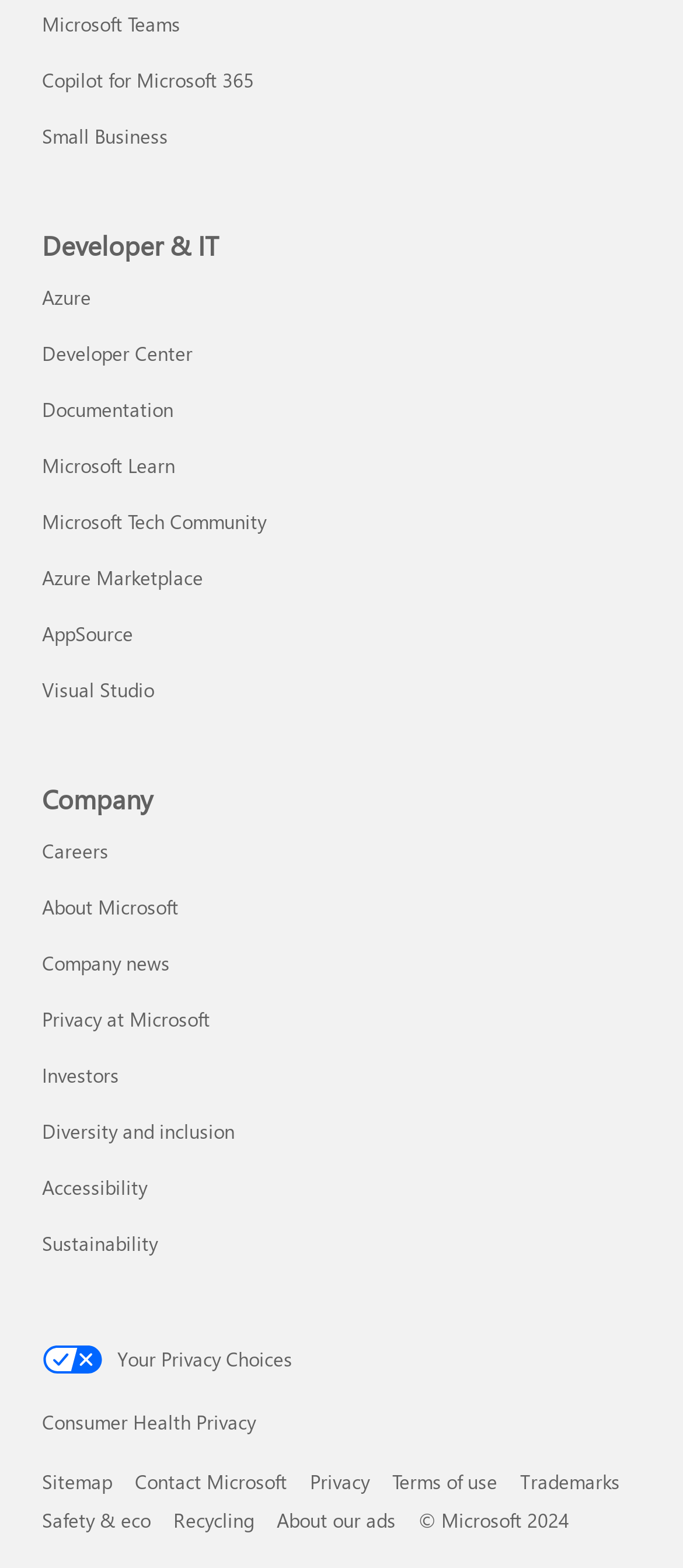Please specify the bounding box coordinates of the element that should be clicked to execute the given instruction: 'View company news'. Ensure the coordinates are four float numbers between 0 and 1, expressed as [left, top, right, bottom].

[0.062, 0.606, 0.249, 0.622]